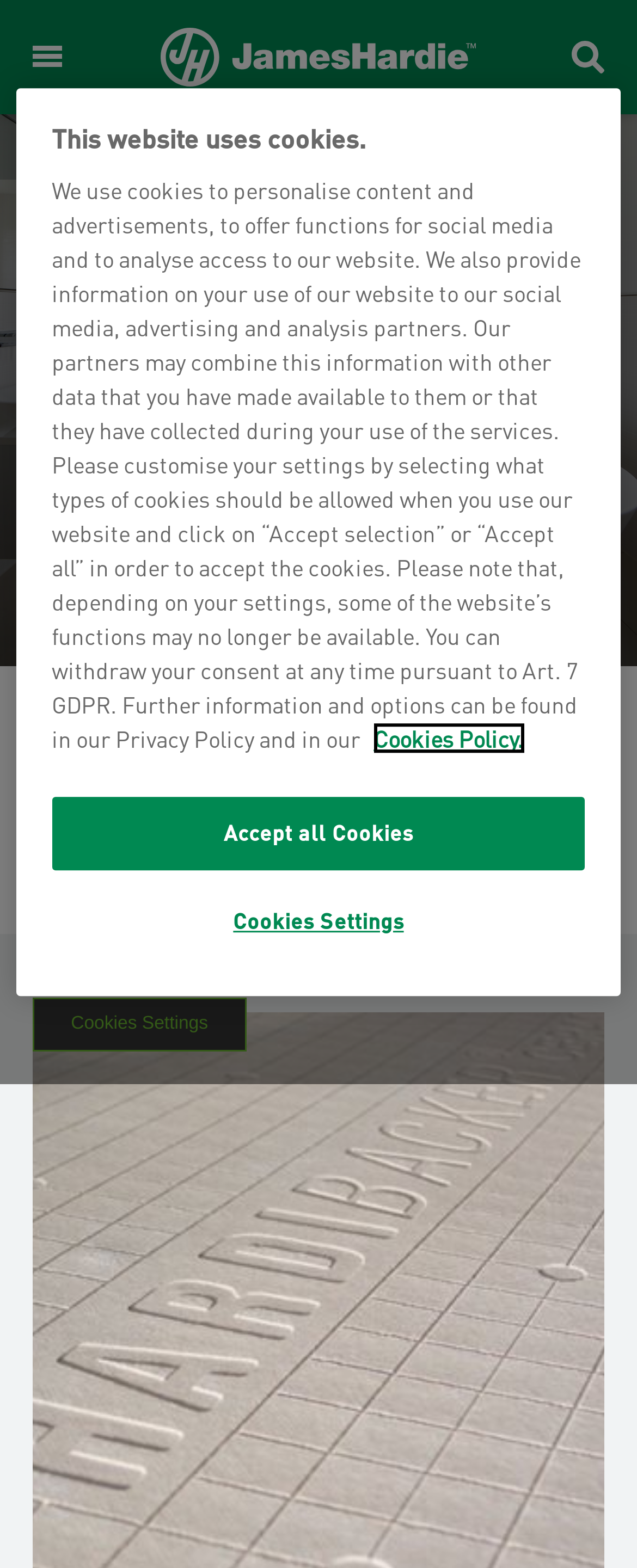Find the bounding box coordinates corresponding to the UI element with the description: "Accept all Cookies". The coordinates should be formatted as [left, top, right, bottom], with values as floats between 0 and 1.

[0.081, 0.509, 0.919, 0.555]